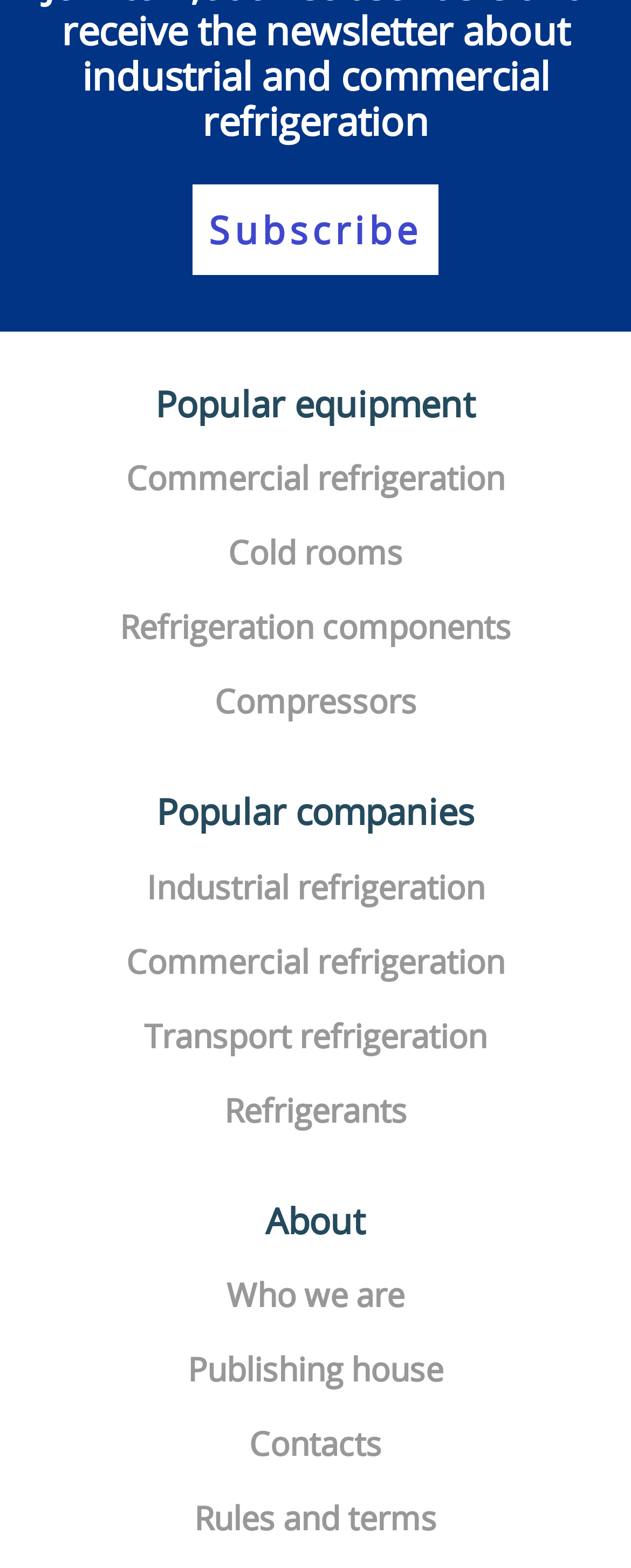Please reply to the following question using a single word or phrase: 
What is the last link in the 'About' section?

Rules and terms